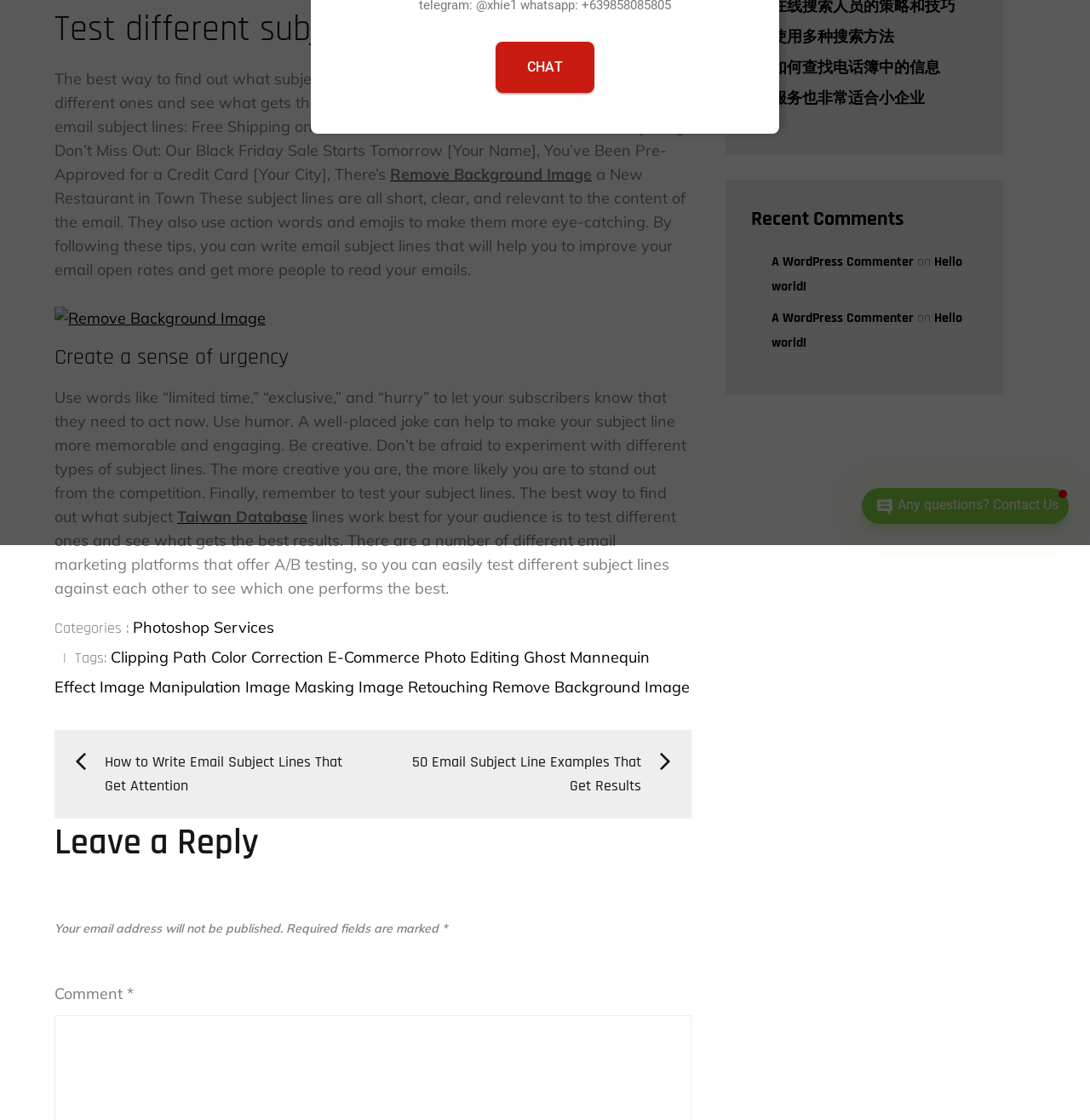Given the description: "Clipping Path", determine the bounding box coordinates of the UI element. The coordinates should be formatted as four float numbers between 0 and 1, [left, top, right, bottom].

[0.102, 0.578, 0.19, 0.595]